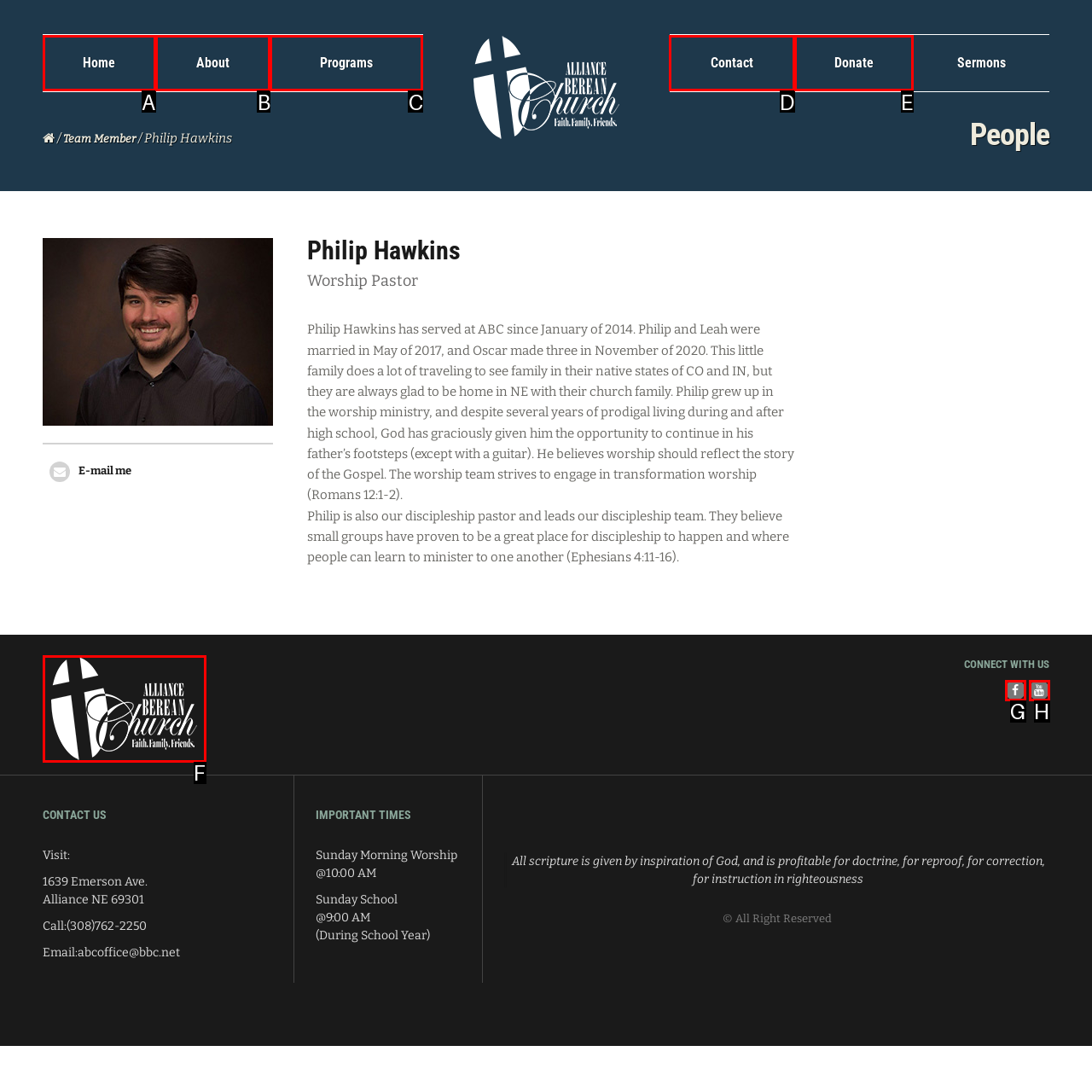Identify the option that corresponds to the description: Donate. Provide only the letter of the option directly.

E